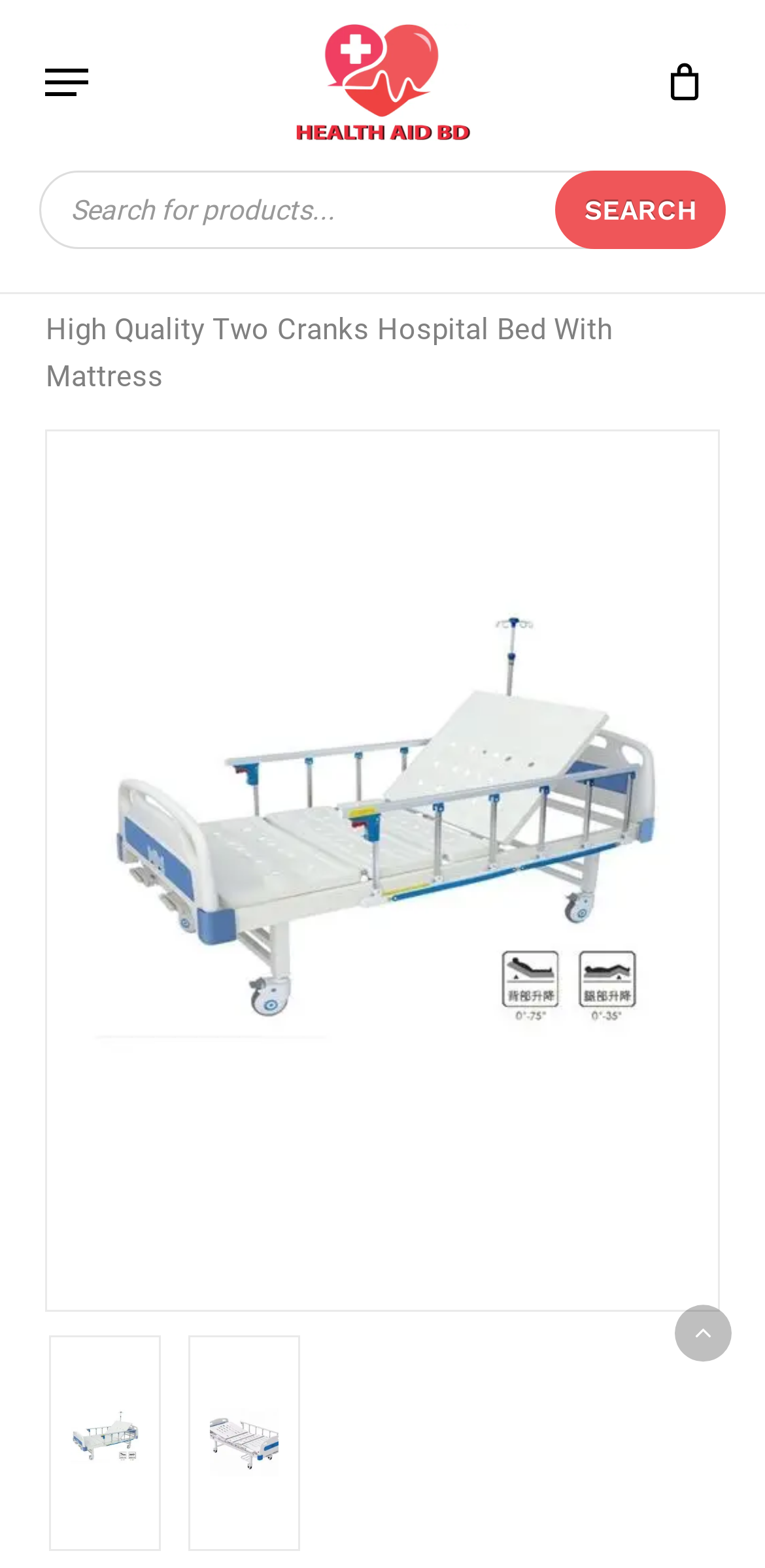Describe the entire webpage, focusing on both content and design.

The webpage is about a product, specifically a high-quality two cranks hospital bed with a mattress, offered by Health Aid BD. At the top left, there is a navigation menu button. Next to it, there is a search bar with a "Products search" label and a "Search" button. 

On the top right, there is a "CART" label, and a "Health Aid BD" logo, which is also a link. Below the logo, there are three links: "Home", "Medical Furniture", and "Hospital Bed". 

The main content of the page is a product description, which is headed by the title "High Quality Two Cranks Hospital Bed With Mattress". Below the title, there are two large images, one above the other, taking up most of the page's width. 

At the bottom right of the page, there is a "Back to top" link.